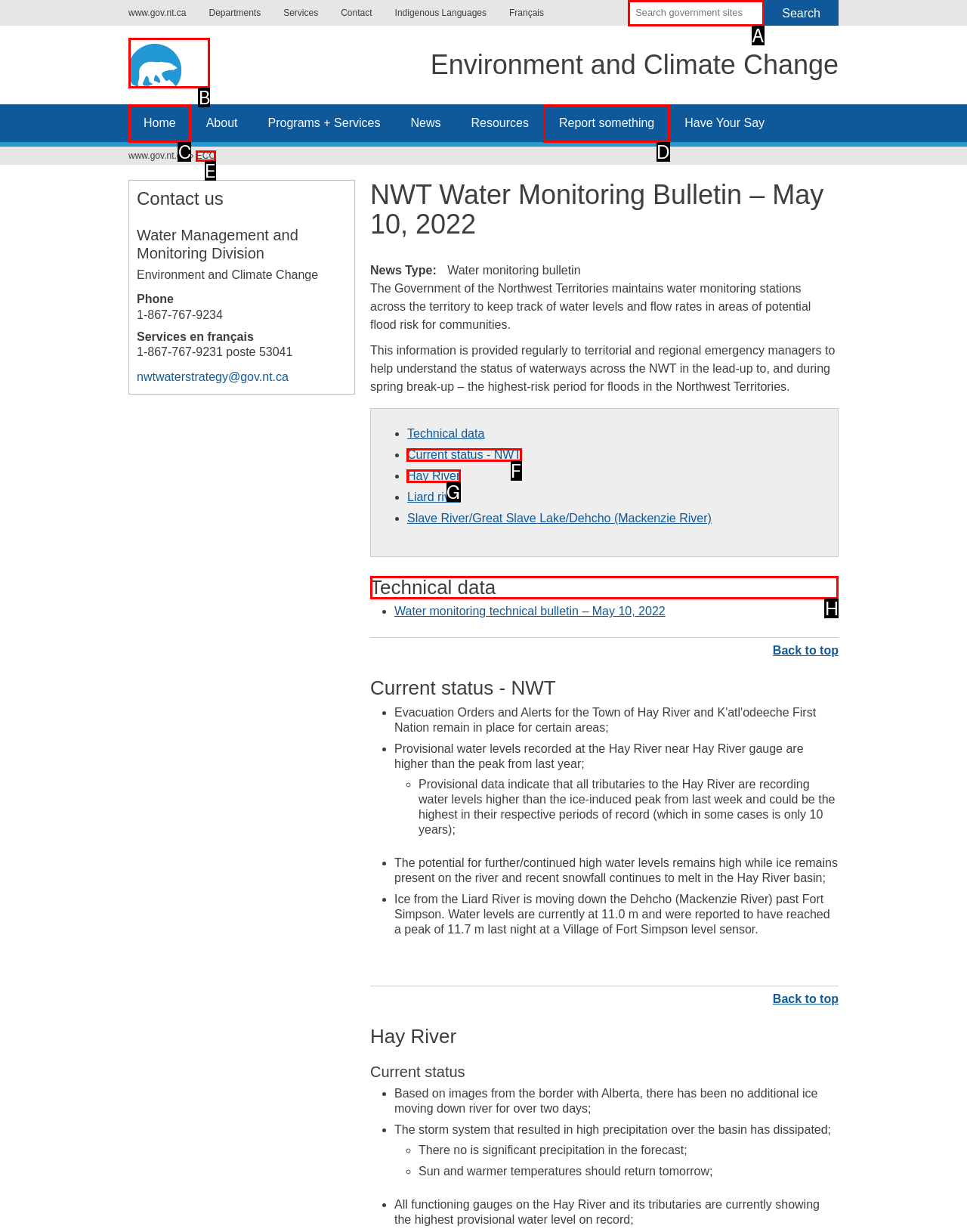Select the letter of the UI element you need to click on to fulfill this task: View the technical data. Write down the letter only.

H